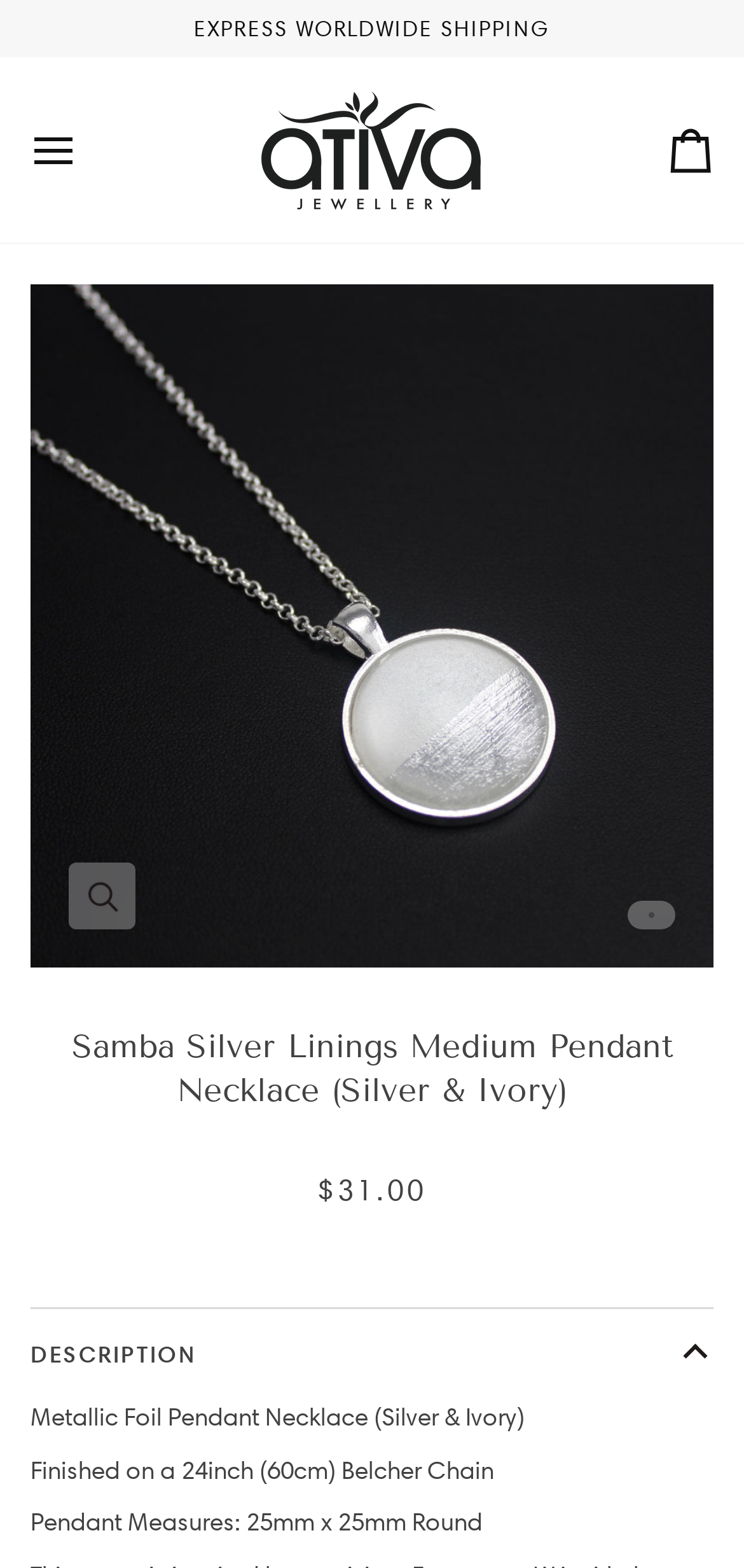Identify the bounding box of the UI element that matches this description: "JSR".

None